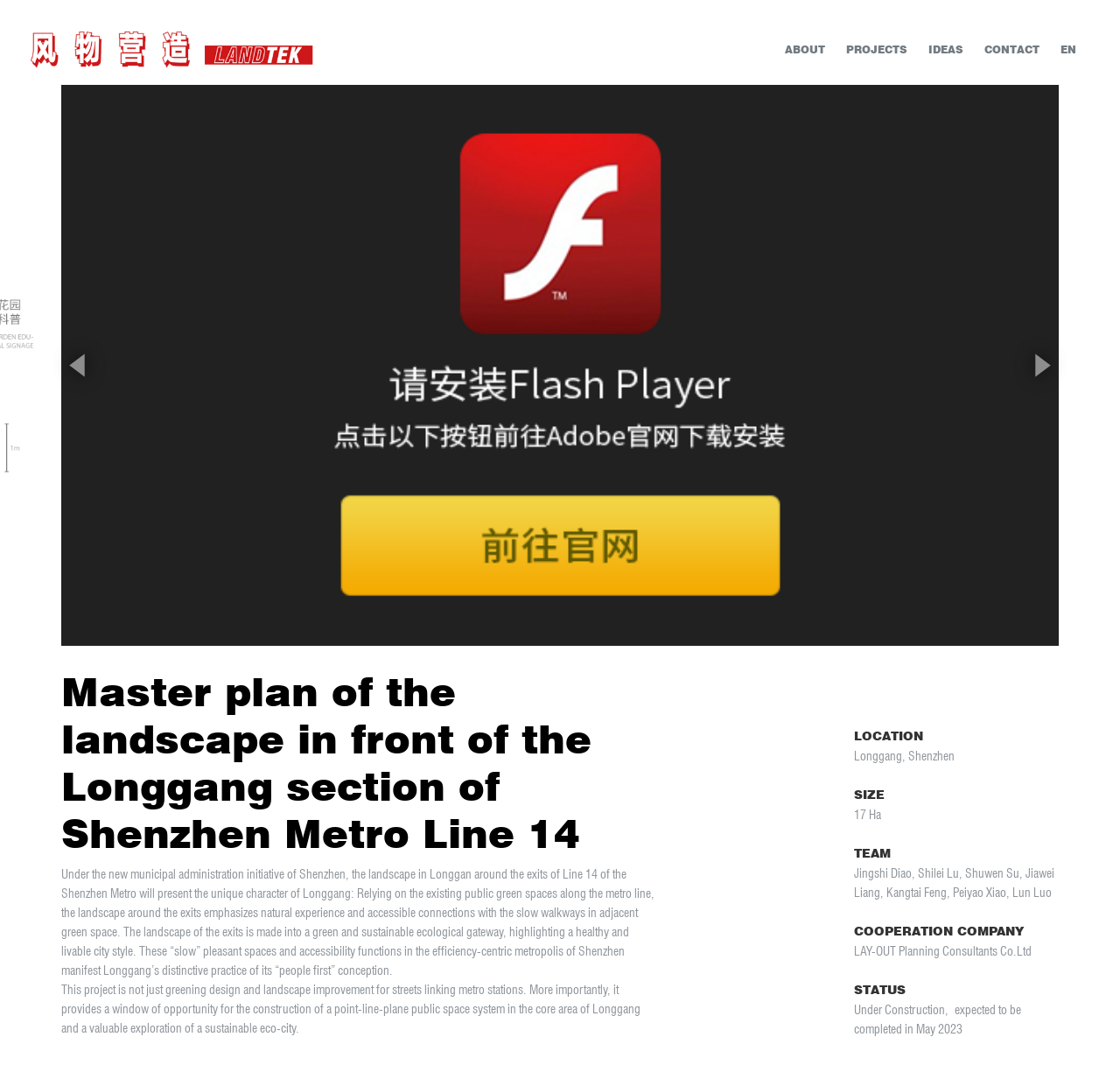How many team members are listed?
Please give a detailed answer to the question using the information shown in the image.

The team members are listed in the section labeled 'TEAM', which is located in the middle of the webpage. There are 7 team members listed: Jingshi Diao, Shilei Lu, Shuwen Su, Jiawei Liang, Kangtai Feng, Peiyao Xiao, and Lun Luo.